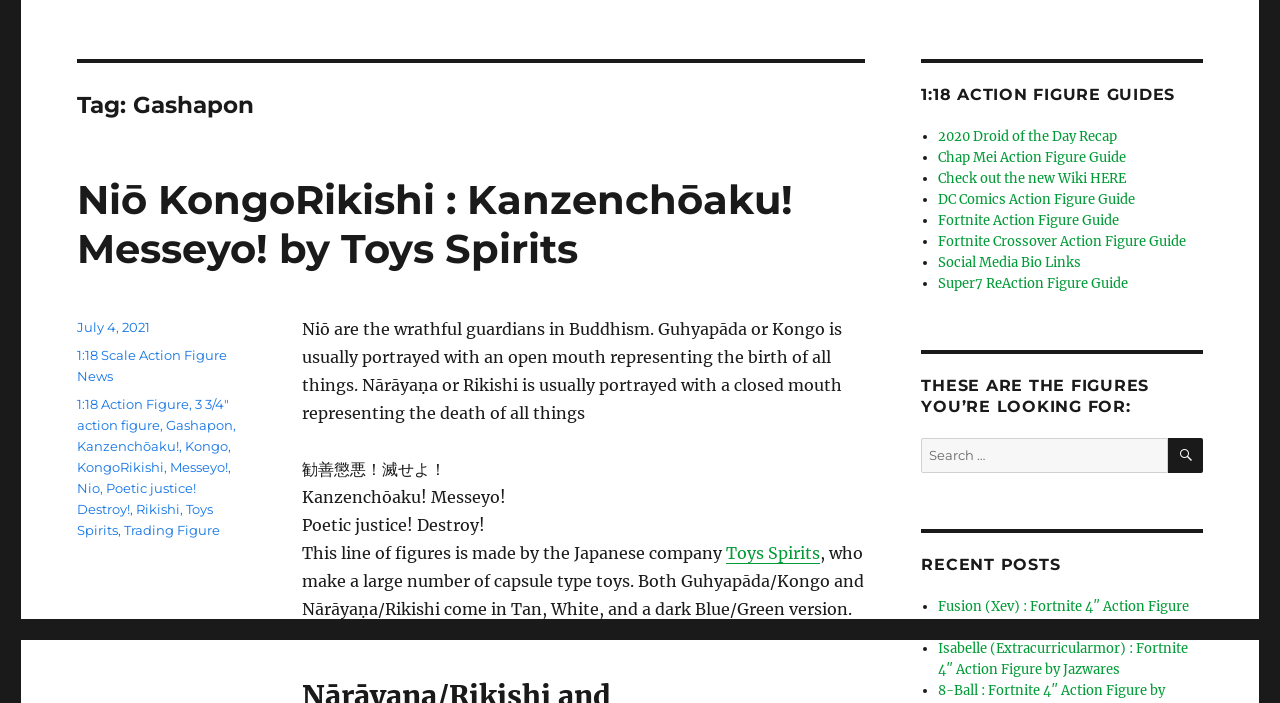Please determine the bounding box coordinates for the element with the description: "3 3/4" action figure".

[0.06, 0.563, 0.179, 0.616]